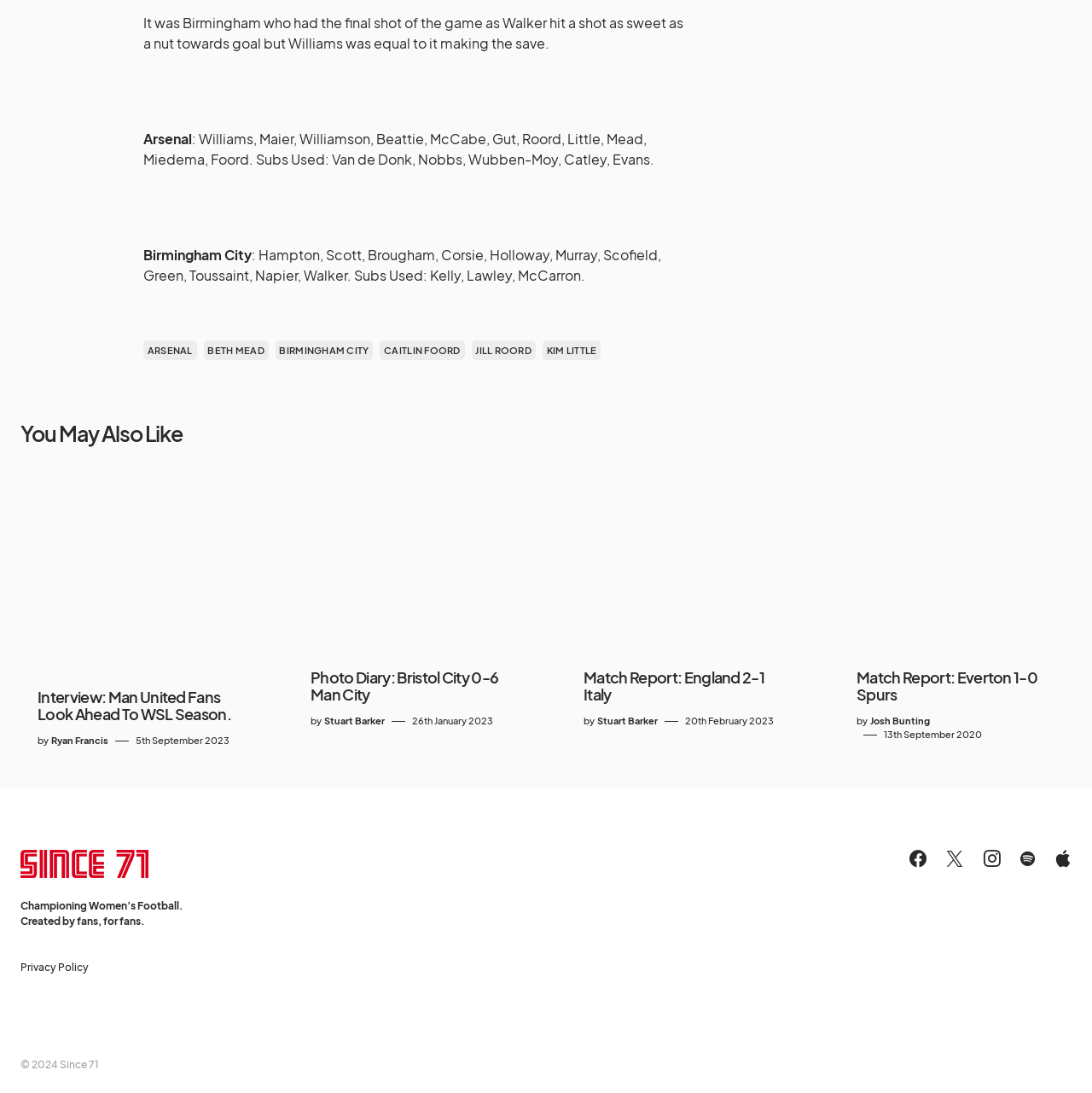Identify the bounding box coordinates of the area that should be clicked in order to complete the given instruction: "Visit the Facebook page of Since 71". The bounding box coordinates should be four float numbers between 0 and 1, i.e., [left, top, right, bottom].

[0.833, 0.778, 0.849, 0.793]